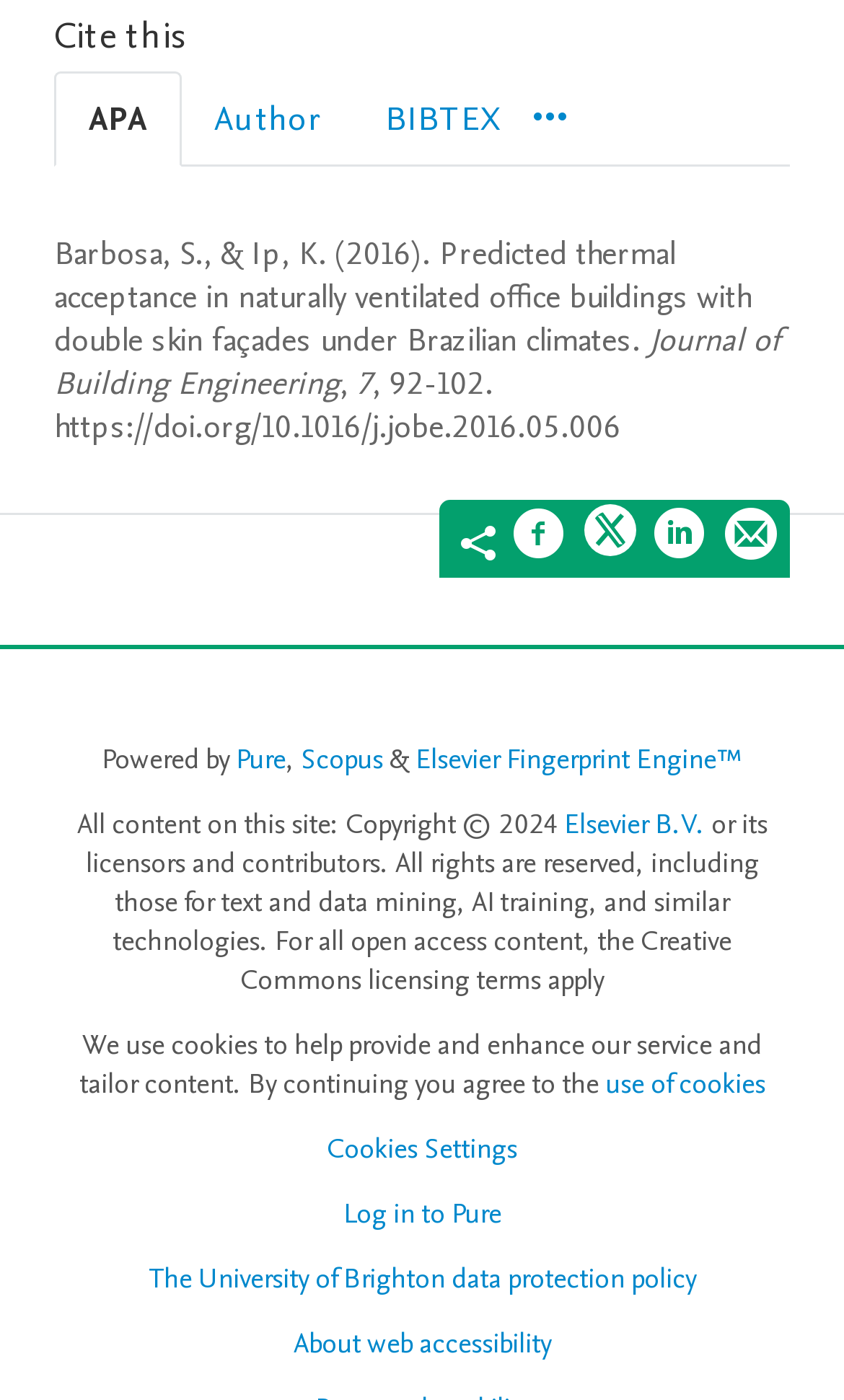Give a one-word or phrase response to the following question: What is the name of the journal?

Journal of Building Engineering